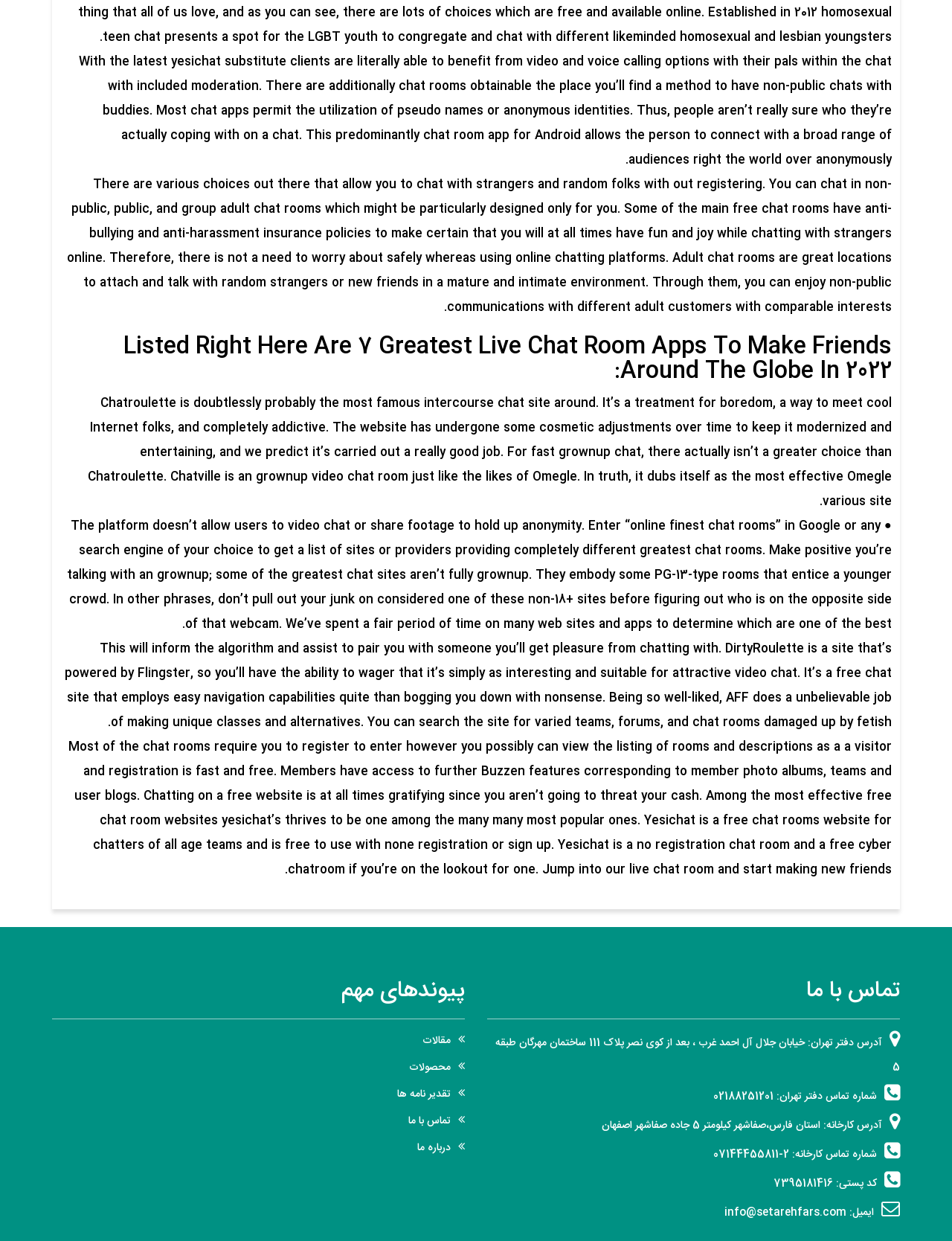Using the webpage screenshot, find the UI element described by درباره ما. Provide the bounding box coordinates in the format (top-left x, top-left y, bottom-right x, bottom-right y), ensuring all values are floating point numbers between 0 and 1.

[0.438, 0.918, 0.488, 0.932]